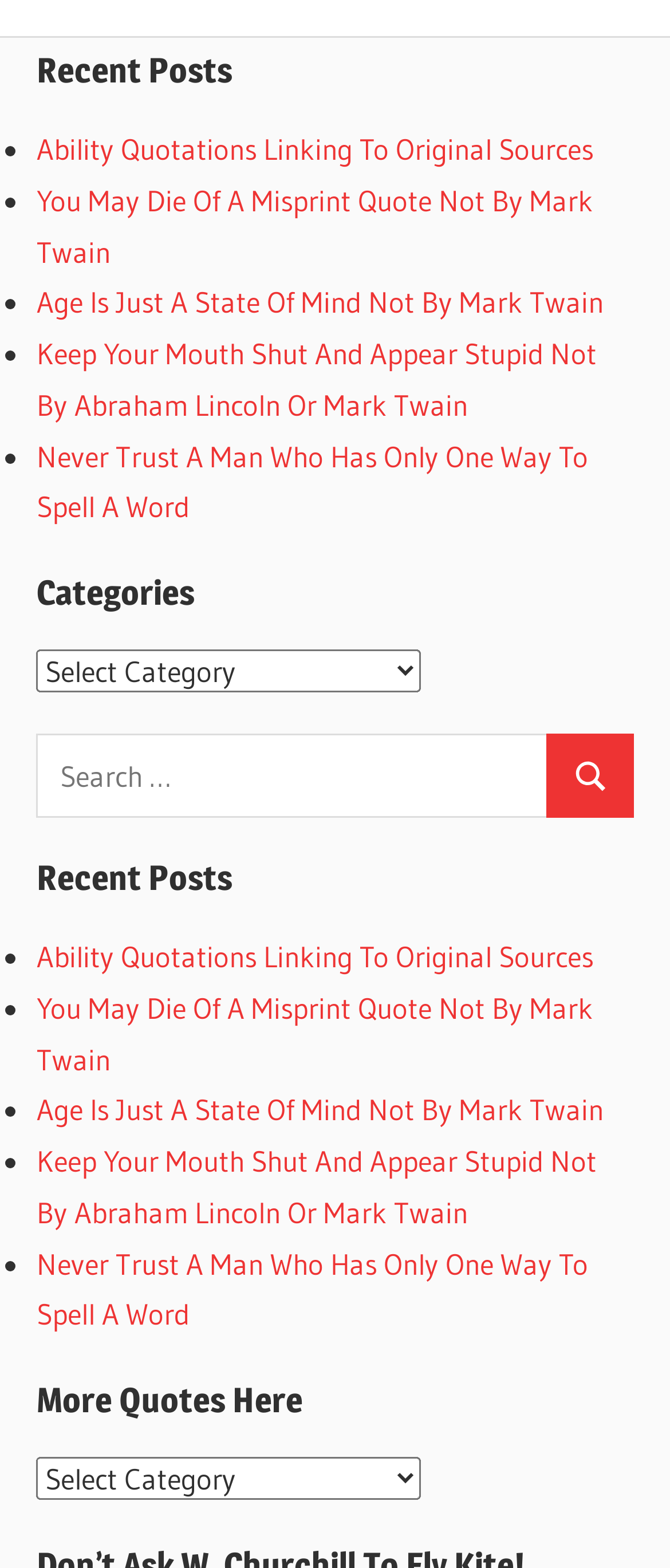Carefully observe the image and respond to the question with a detailed answer:
How many quote categories are available?

I counted the number of combobox elements with the label 'Categories' and found only one, which suggests that there is only one quote category available.